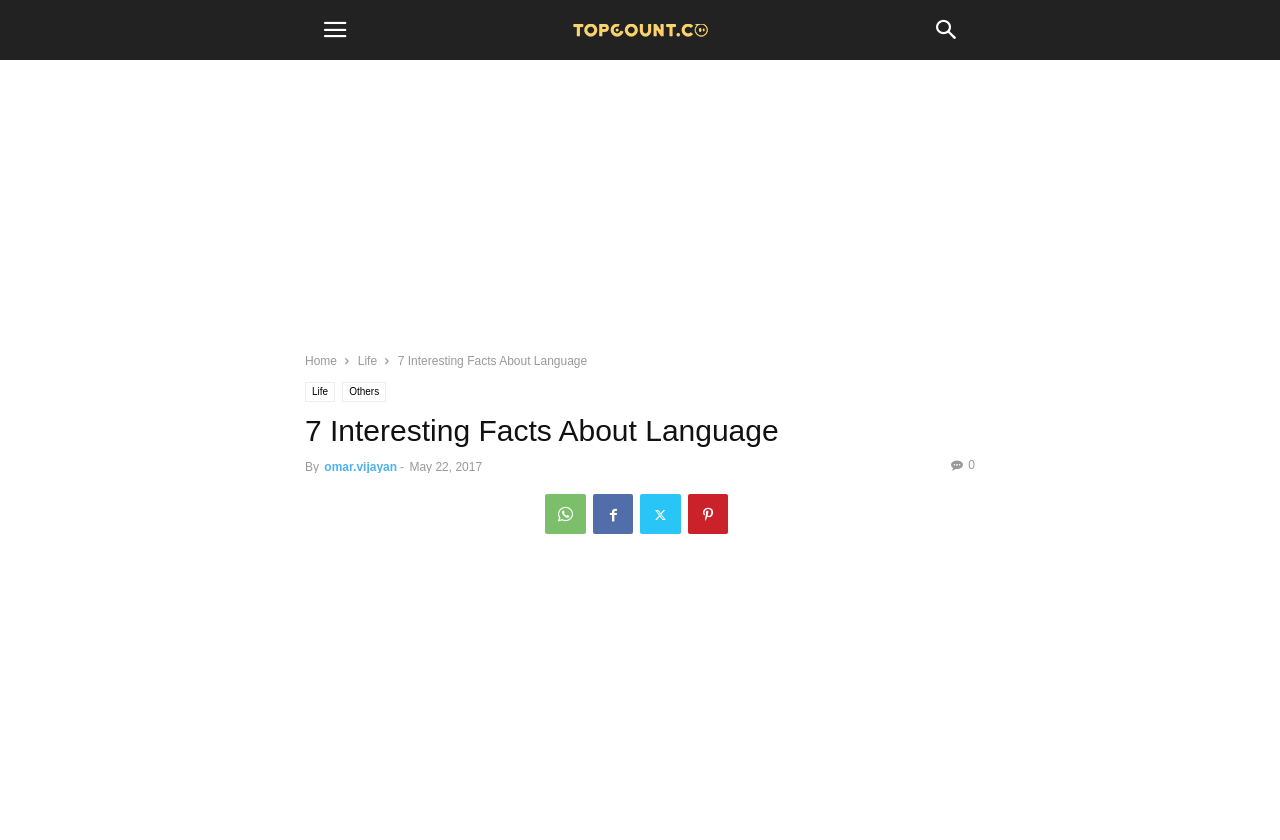Find the bounding box coordinates for the area you need to click to carry out the instruction: "toggle mobile menu". The coordinates should be four float numbers between 0 and 1, indicated as [left, top, right, bottom].

[0.238, 0.0, 0.285, 0.071]